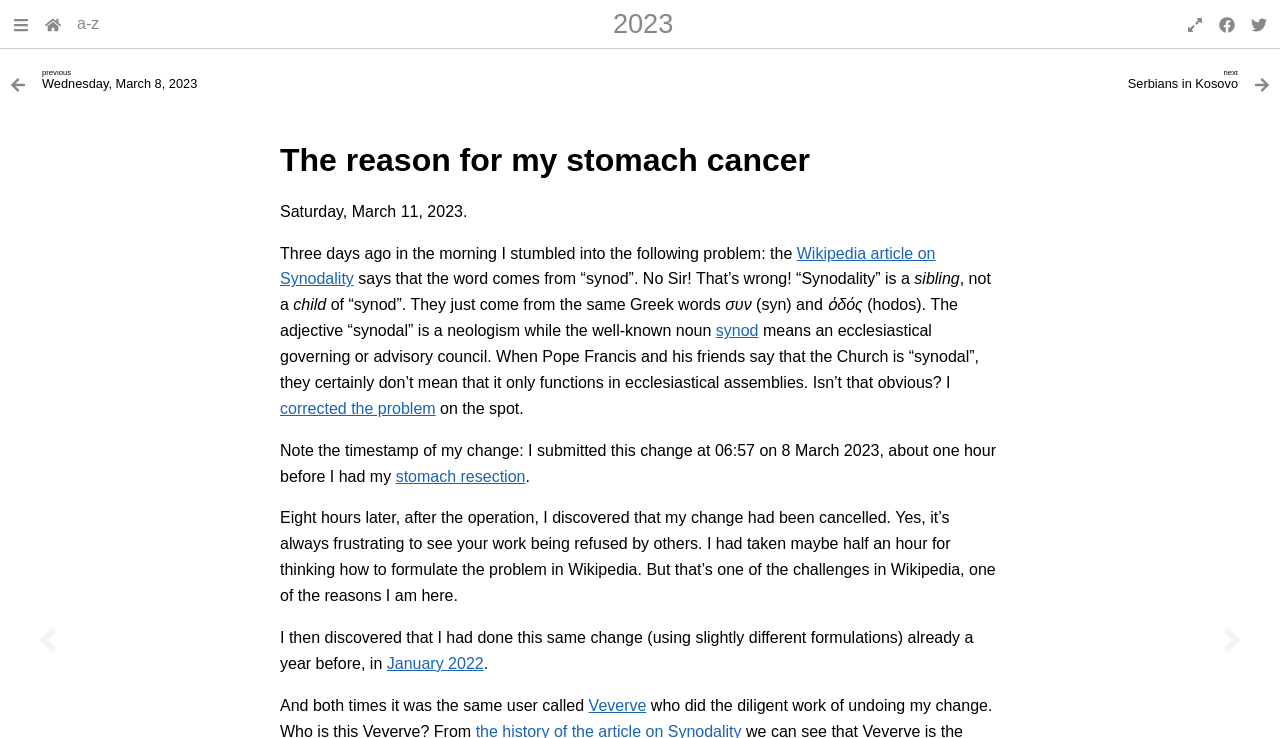Please provide the bounding box coordinate of the region that matches the element description: stomach resection. Coordinates should be in the format (top-left x, top-left y, bottom-right x, bottom-right y) and all values should be between 0 and 1.

[0.309, 0.634, 0.411, 0.657]